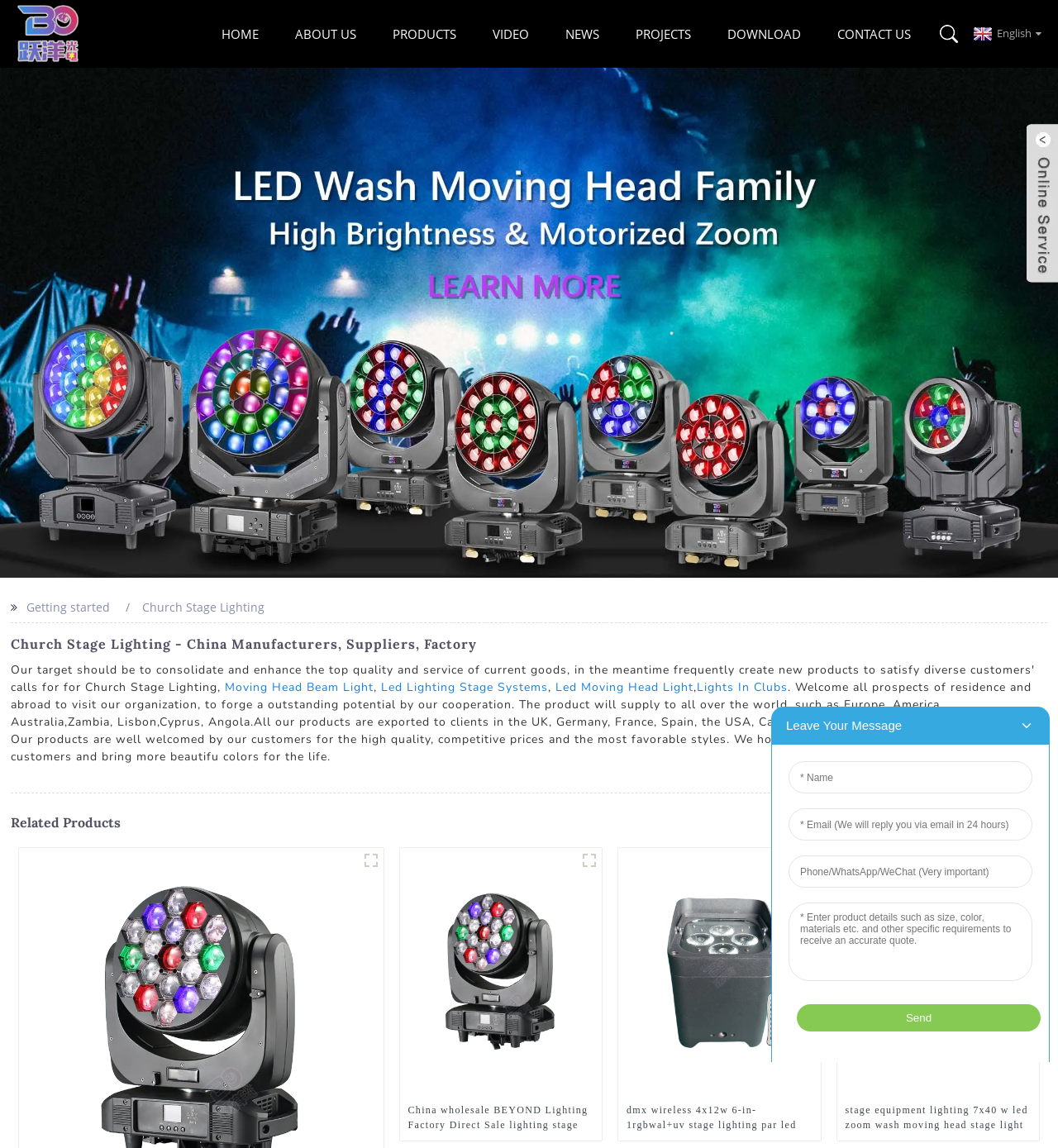Show me the bounding box coordinates of the clickable region to achieve the task as per the instruction: "View the 19*40w B-eye zoom product".

[0.018, 0.889, 0.362, 0.903]